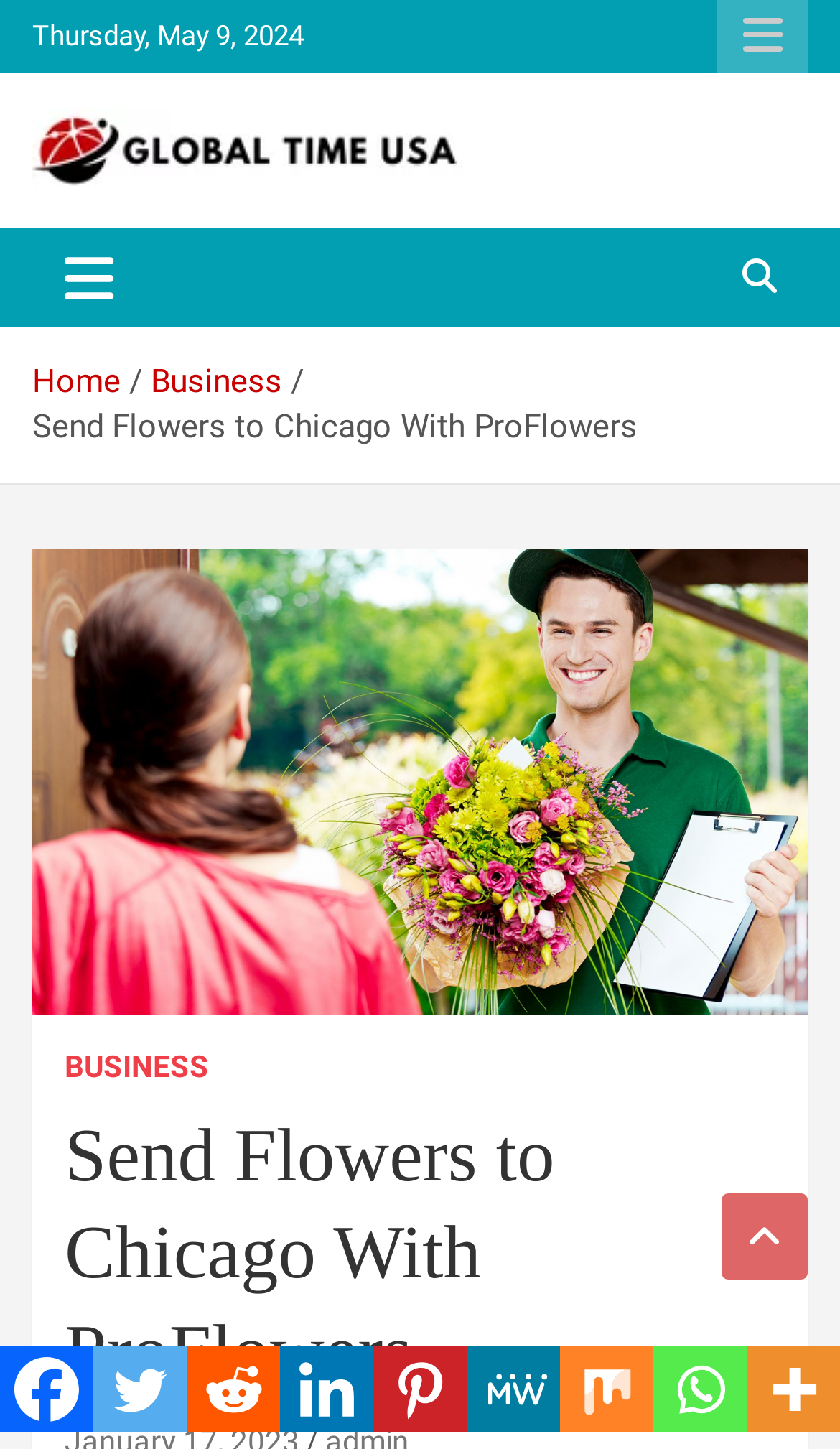Can you identify and provide the main heading of the webpage?

Send Flowers to Chicago With ProFlowers